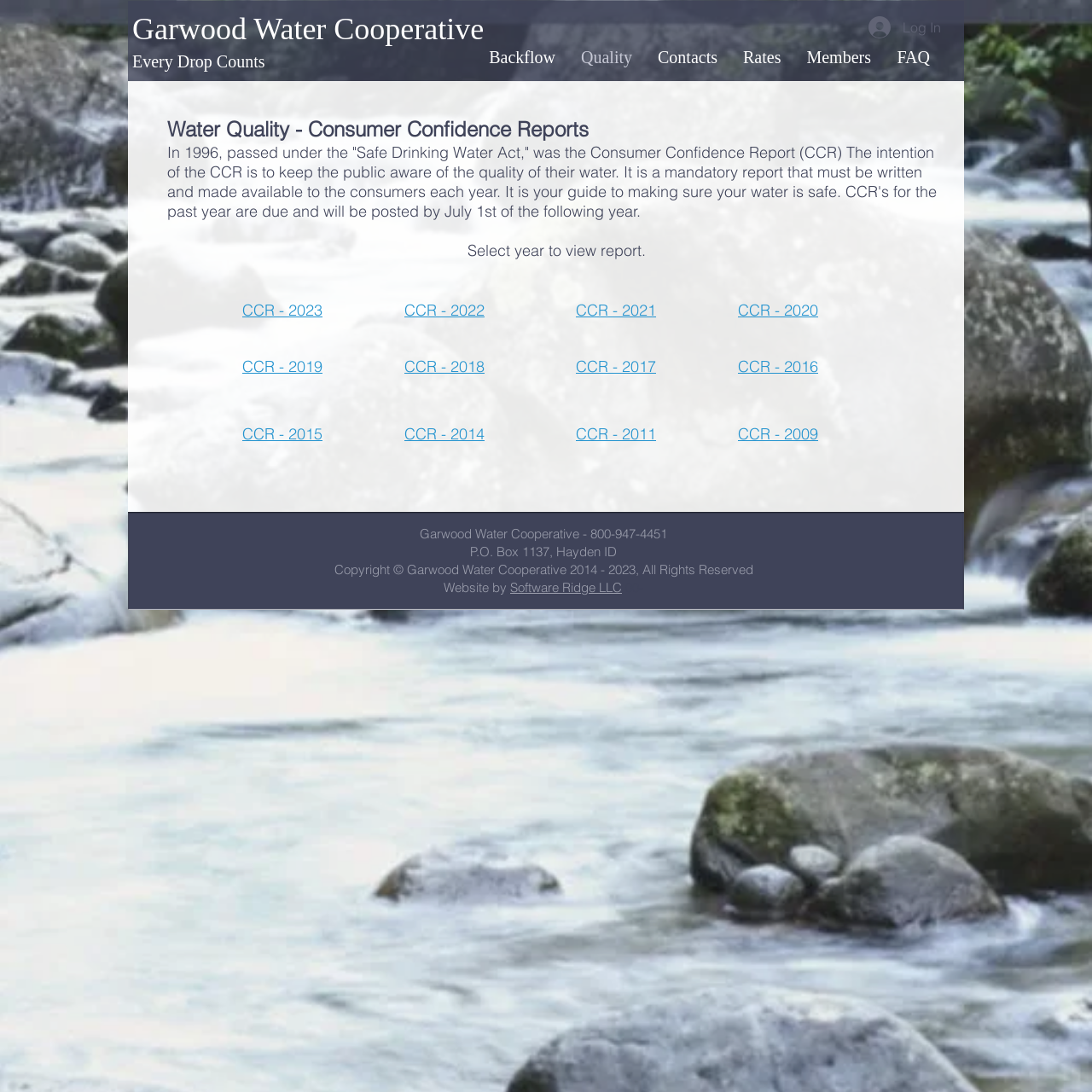Locate the bounding box coordinates of the segment that needs to be clicked to meet this instruction: "Search for something".

None